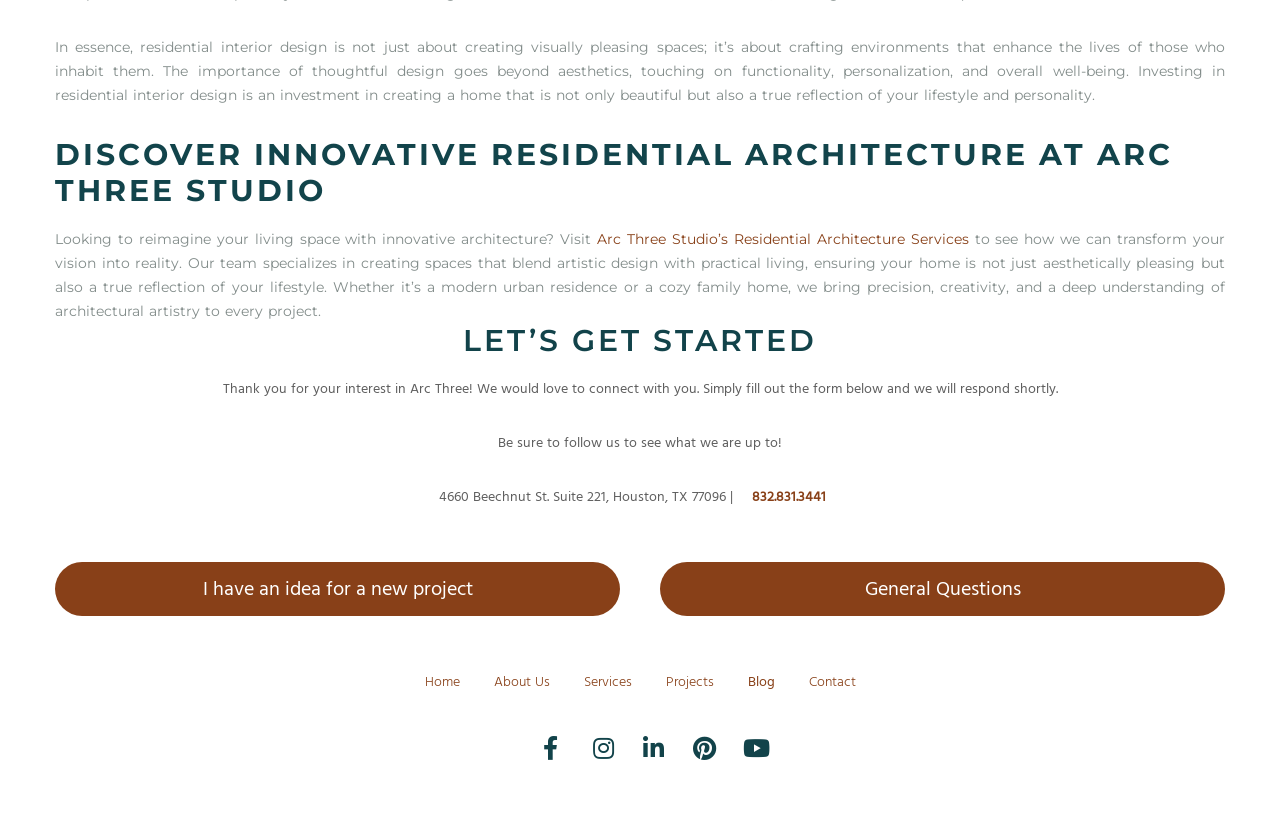Predict the bounding box coordinates of the area that should be clicked to accomplish the following instruction: "Follow Arc Three on Facebook". The bounding box coordinates should consist of four float numbers between 0 and 1, i.e., [left, top, right, bottom].

[0.41, 0.857, 0.434, 0.893]